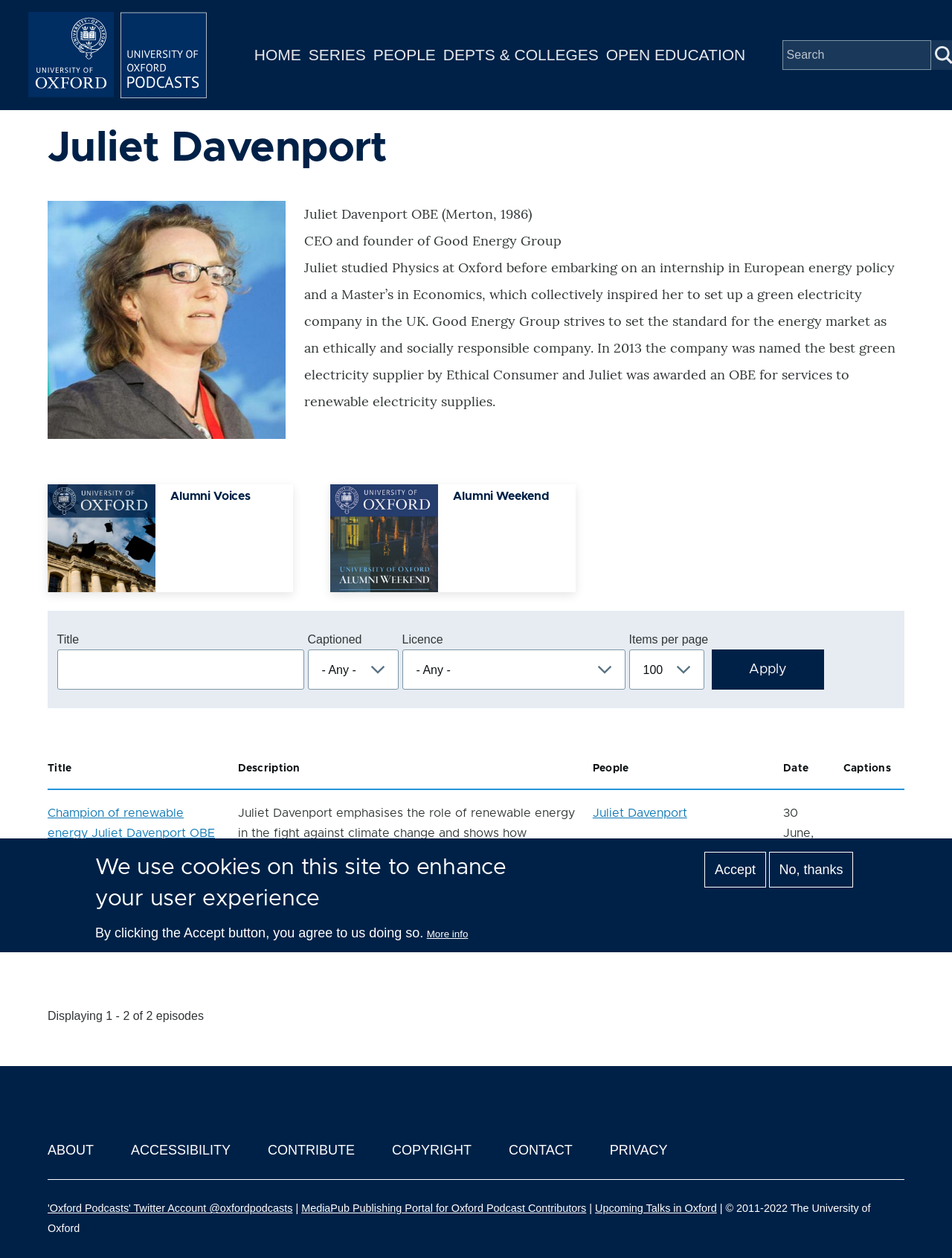Identify the bounding box coordinates for the element you need to click to achieve the following task: "Go to the 'Alumni Voices' page". The coordinates must be four float values ranging from 0 to 1, formatted as [left, top, right, bottom].

[0.05, 0.385, 0.308, 0.471]